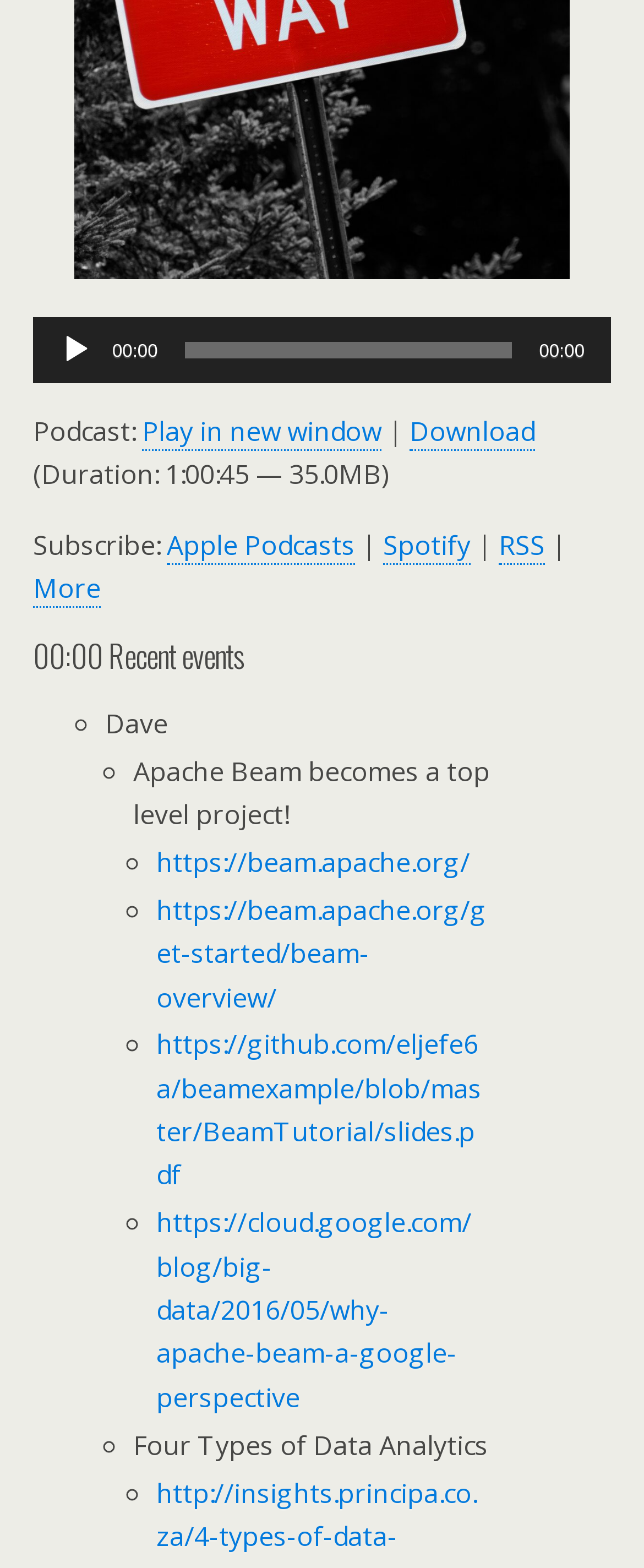Locate the bounding box coordinates of the area where you should click to accomplish the instruction: "Visit the Apache Beam website".

[0.243, 0.538, 0.73, 0.561]